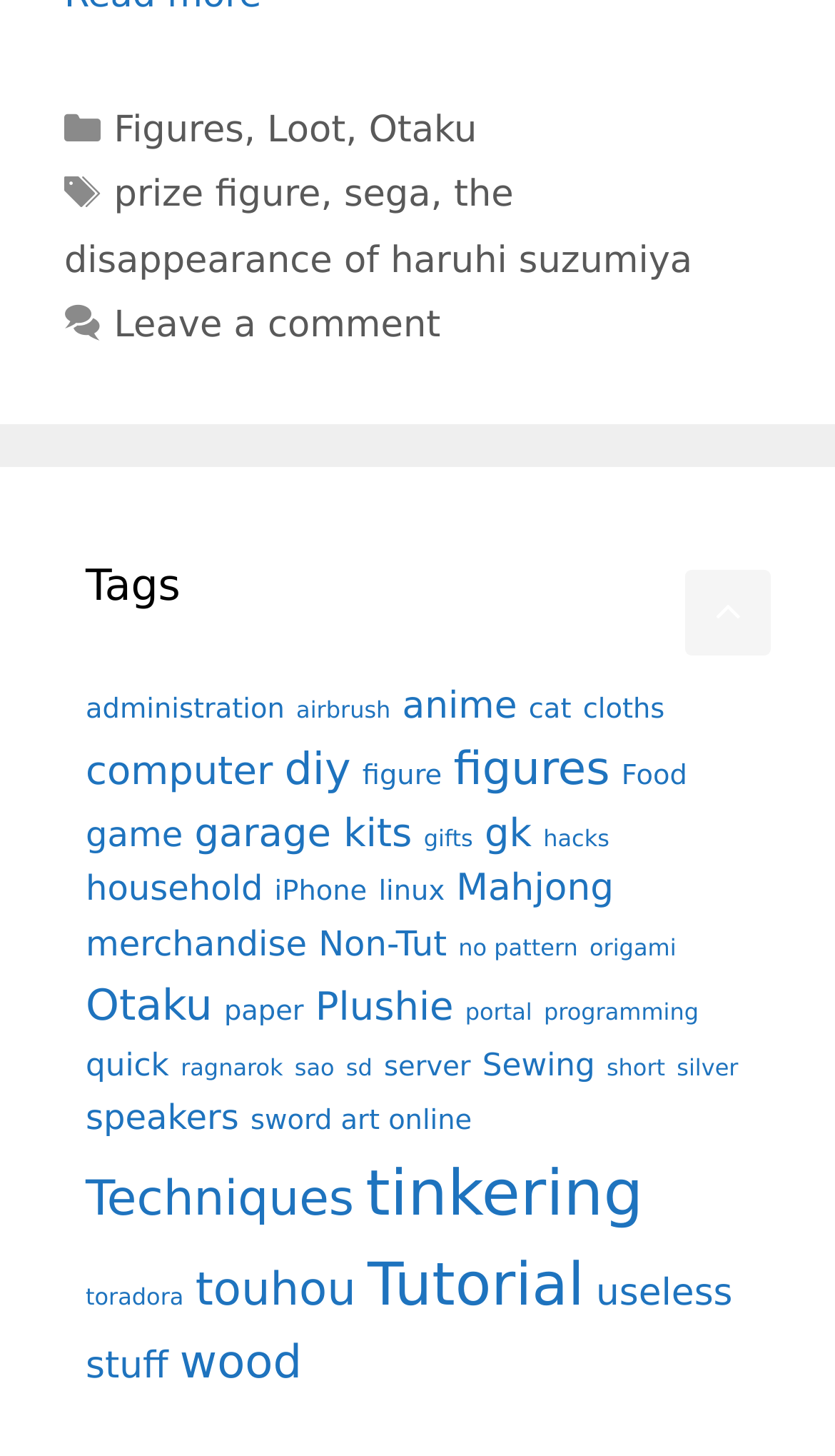Please specify the bounding box coordinates of the region to click in order to perform the following instruction: "Explore 'Cannabis Store'".

None